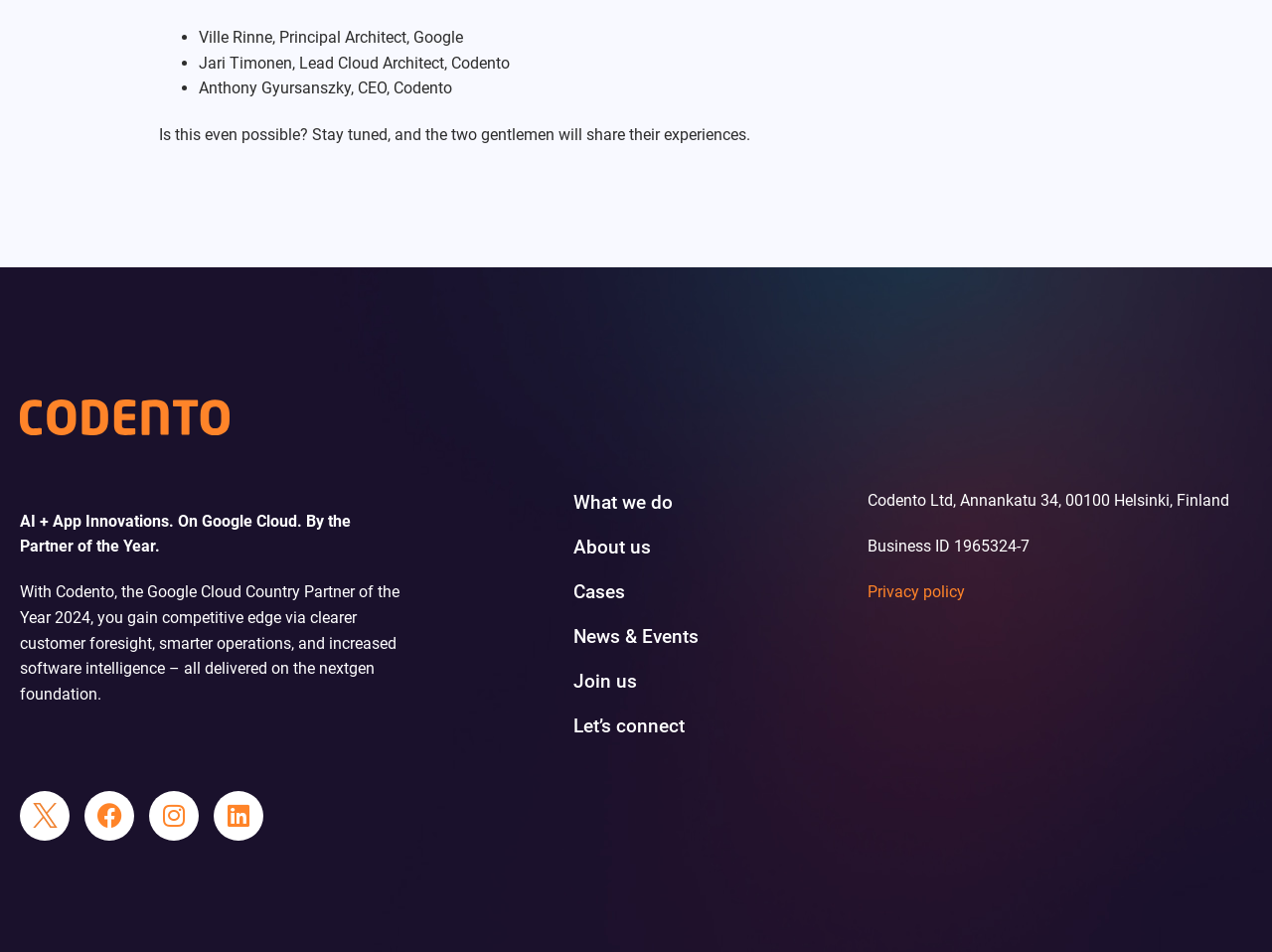Identify the bounding box coordinates of the clickable section necessary to follow the following instruction: "Learn about the company's leadership". The coordinates should be presented as four float numbers from 0 to 1, i.e., [left, top, right, bottom].

[0.156, 0.029, 0.364, 0.049]